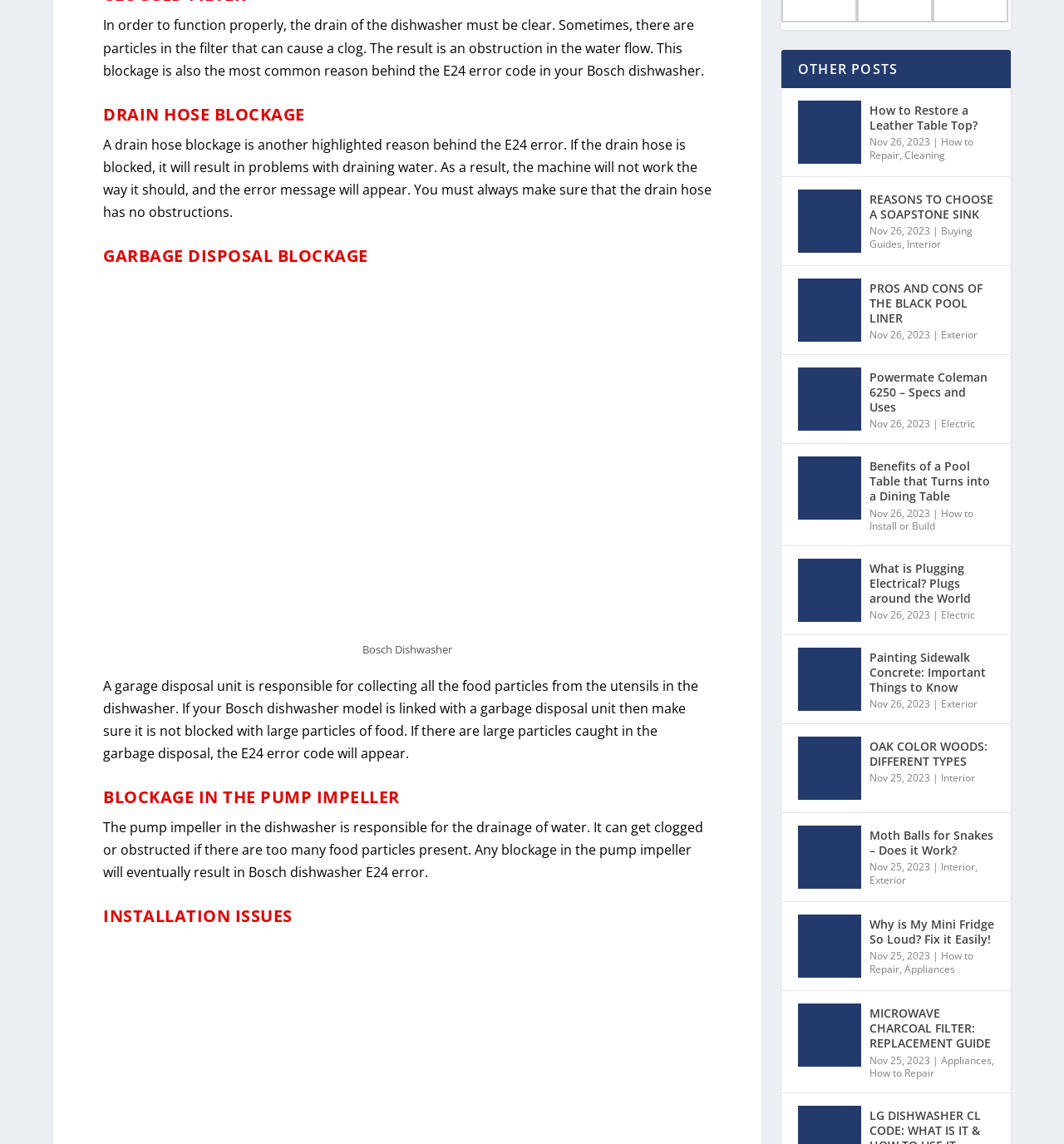How many other posts are listed on the webpage?
Refer to the screenshot and answer in one word or phrase.

10